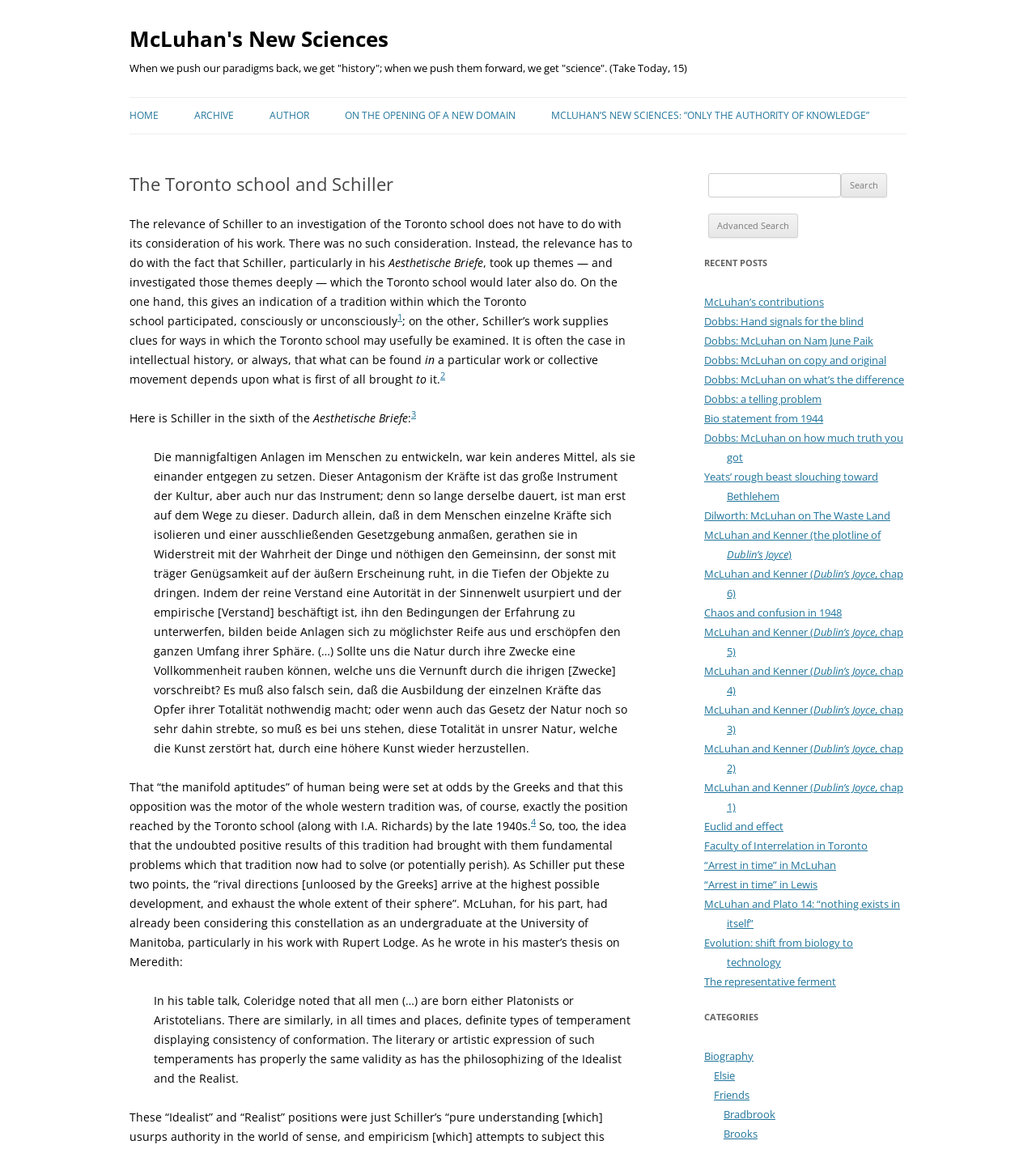Identify the bounding box coordinates of the part that should be clicked to carry out this instruction: "Go to 'HOME'".

[0.125, 0.085, 0.153, 0.116]